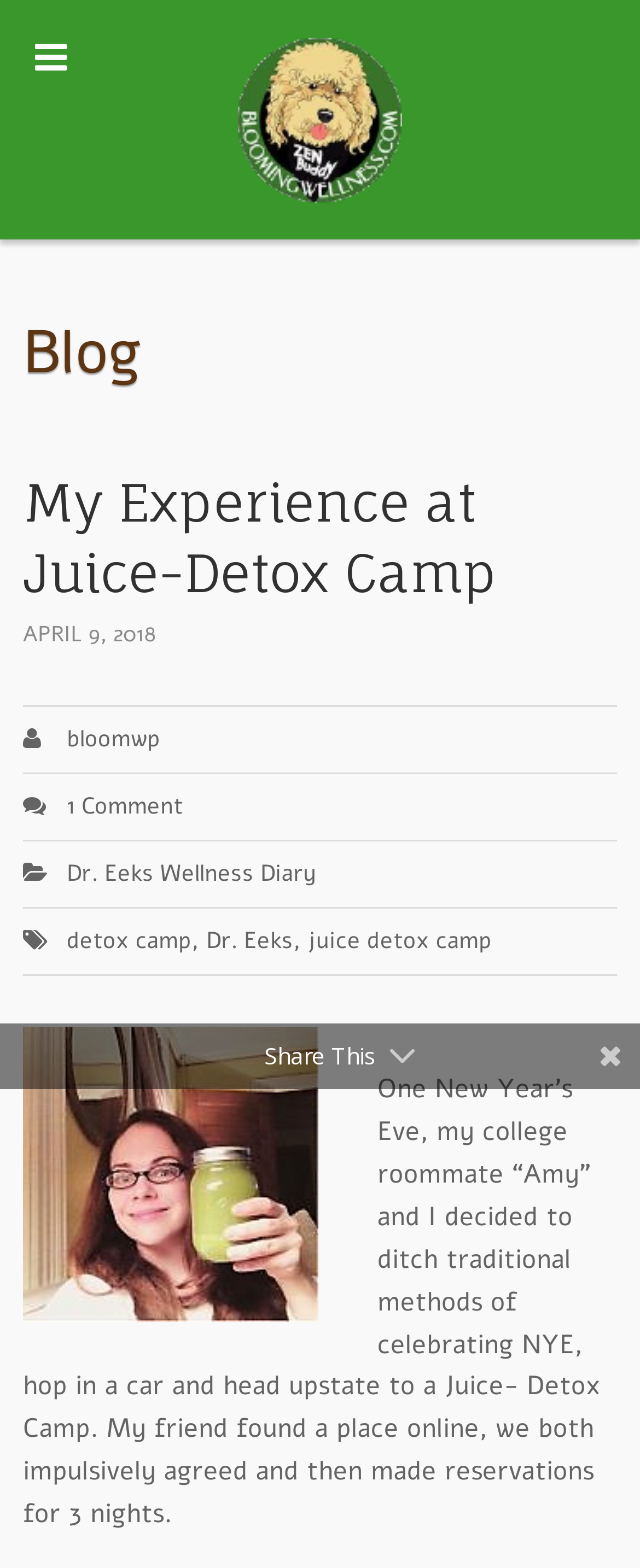How many nights did the author stay at the Juice-Detox Camp?
Give a one-word or short phrase answer based on the image.

3 nights